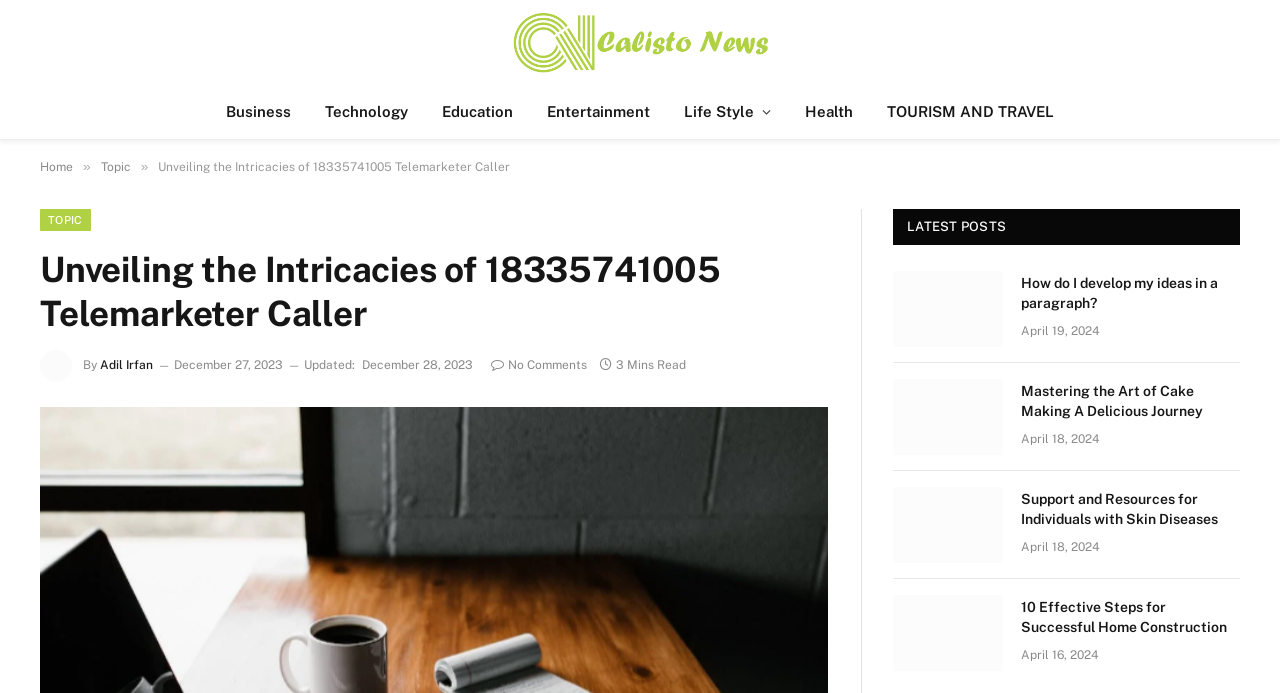Using the details in the image, give a detailed response to the question below:
What is the title of the latest post below the article 'Unveiling the Intricacies of 18335741005 Telemarketer Caller'?

The title of the latest post below the article 'Unveiling the Intricacies of 18335741005 Telemarketer Caller' is 'Mastering the Art of Cake Making A Delicious Journey', as indicated by the heading and link text.